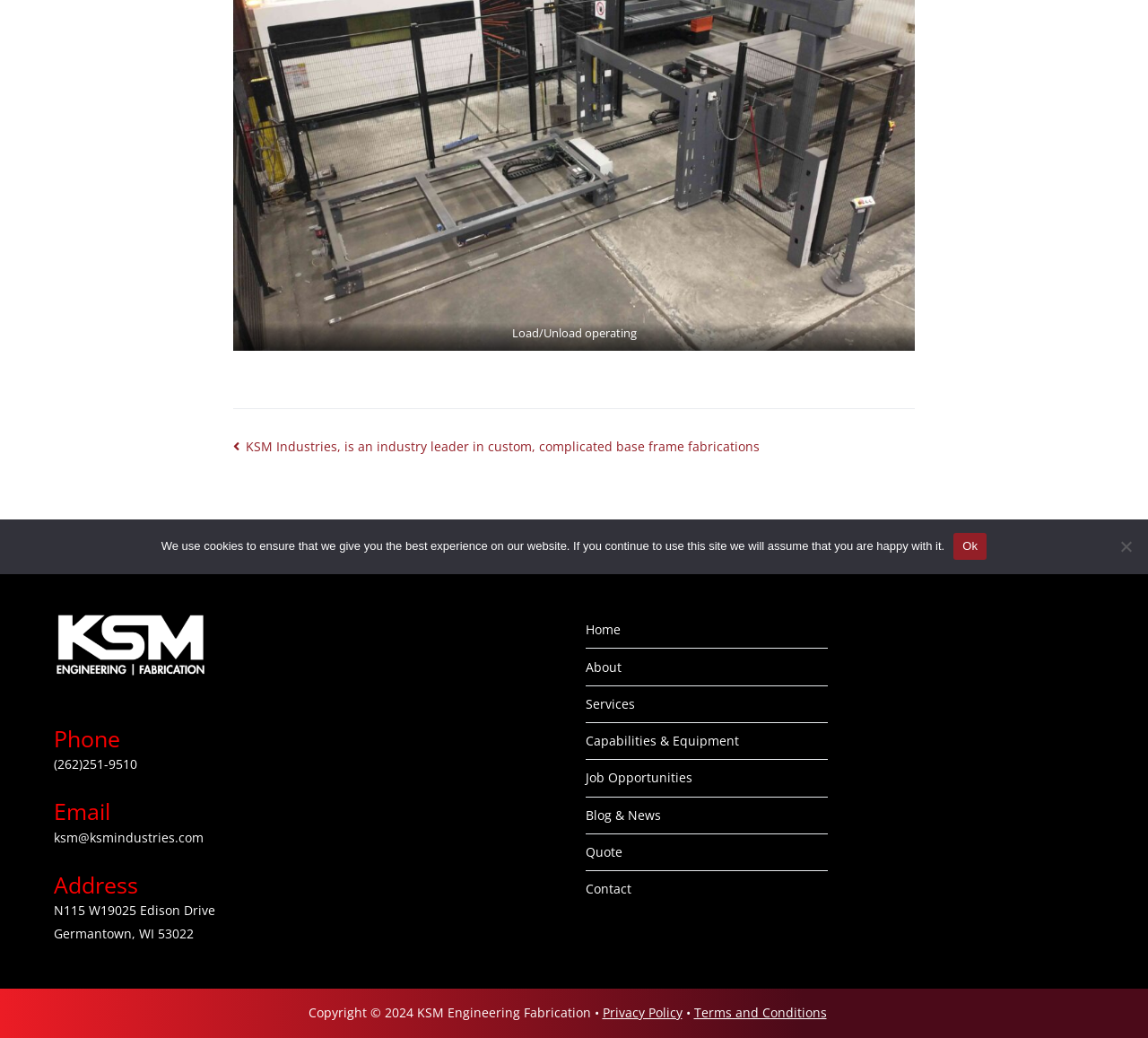Using the element description: "Job Opportunities", determine the bounding box coordinates. The coordinates should be in the format [left, top, right, bottom], with values between 0 and 1.

[0.51, 0.732, 0.721, 0.767]